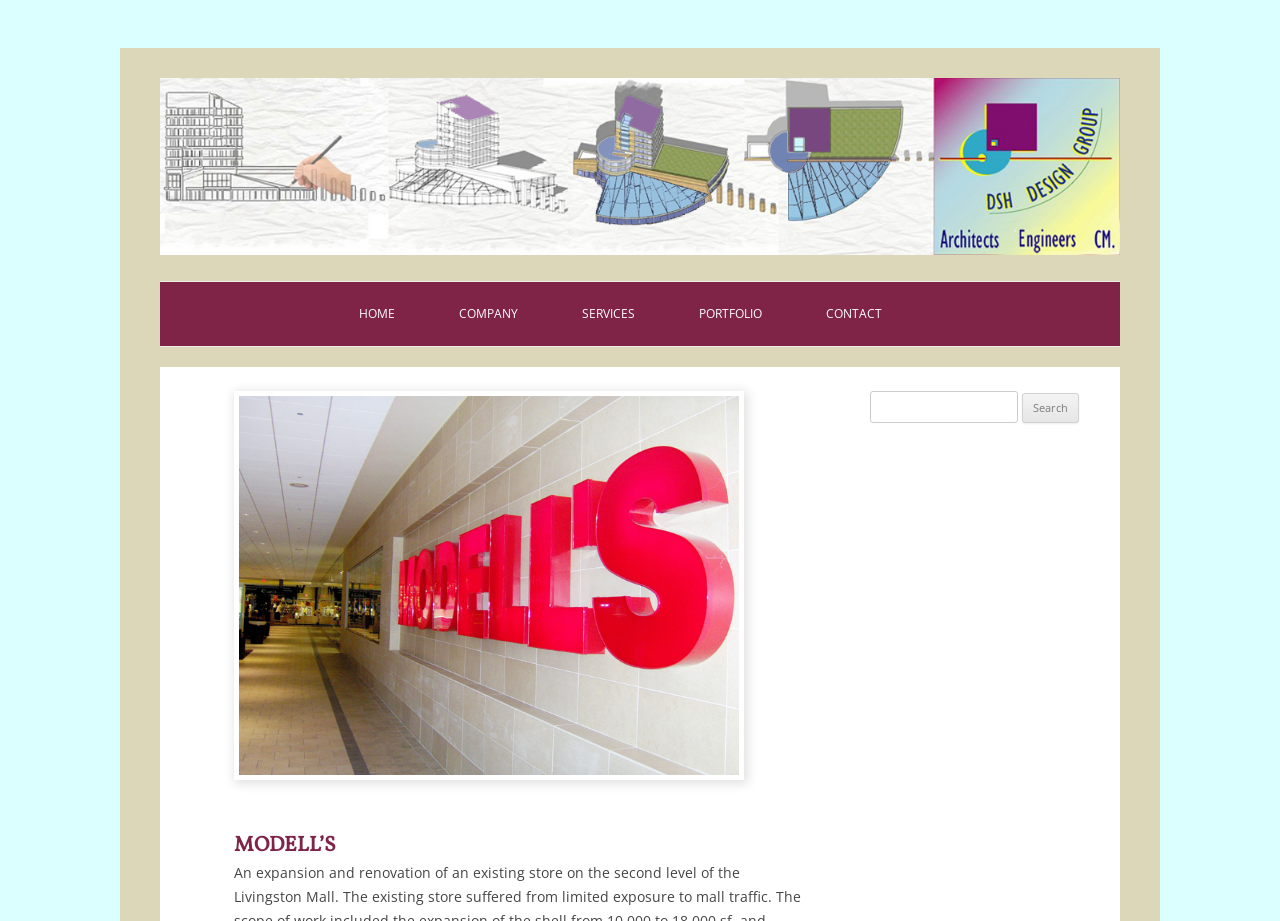Specify the bounding box coordinates of the element's area that should be clicked to execute the given instruction: "Search for something". The coordinates should be four float numbers between 0 and 1, i.e., [left, top, right, bottom].

[0.68, 0.425, 0.795, 0.459]